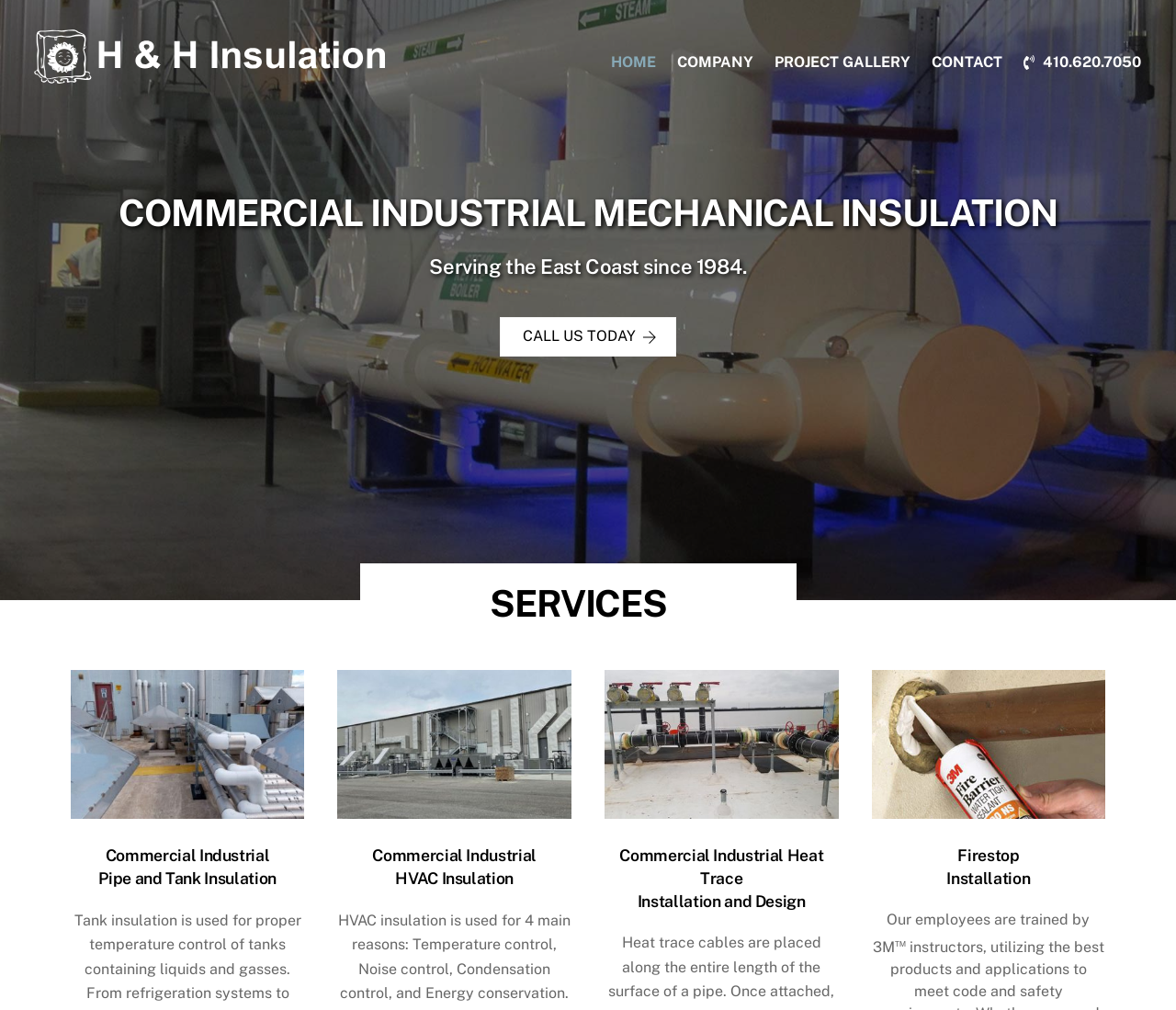Use the details in the image to answer the question thoroughly: 
What is the purpose of heat trace cables?

According to the image description, heat trace cables are placed along the entire length of the surface of a pipe, and once attached, both the pipes and heat cables are covered with an insulation jacket to minimize heat loss.